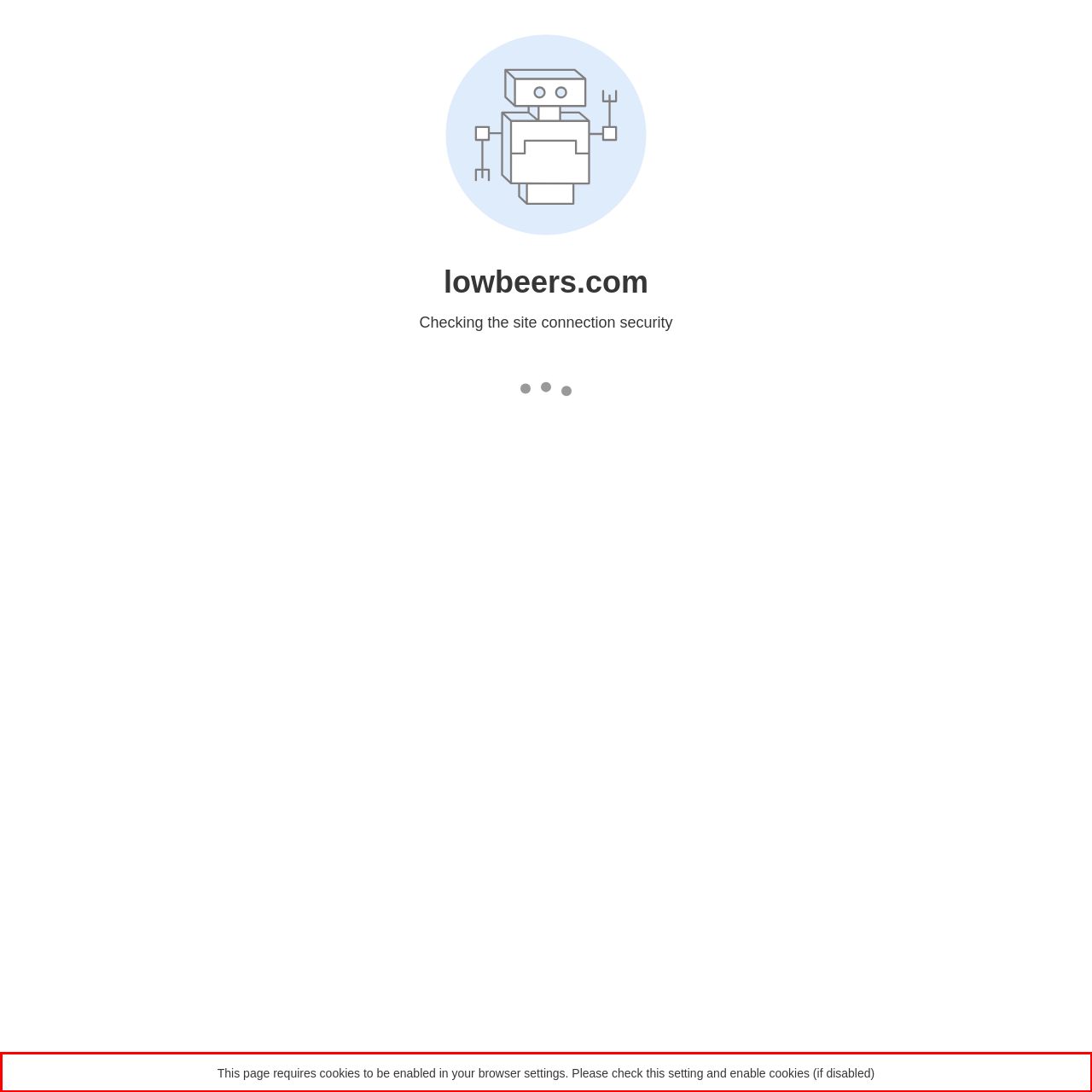Please perform OCR on the text content within the red bounding box that is highlighted in the provided webpage screenshot.

This page requires cookies to be enabled in your browser settings. Please check this setting and enable cookies (if disabled)